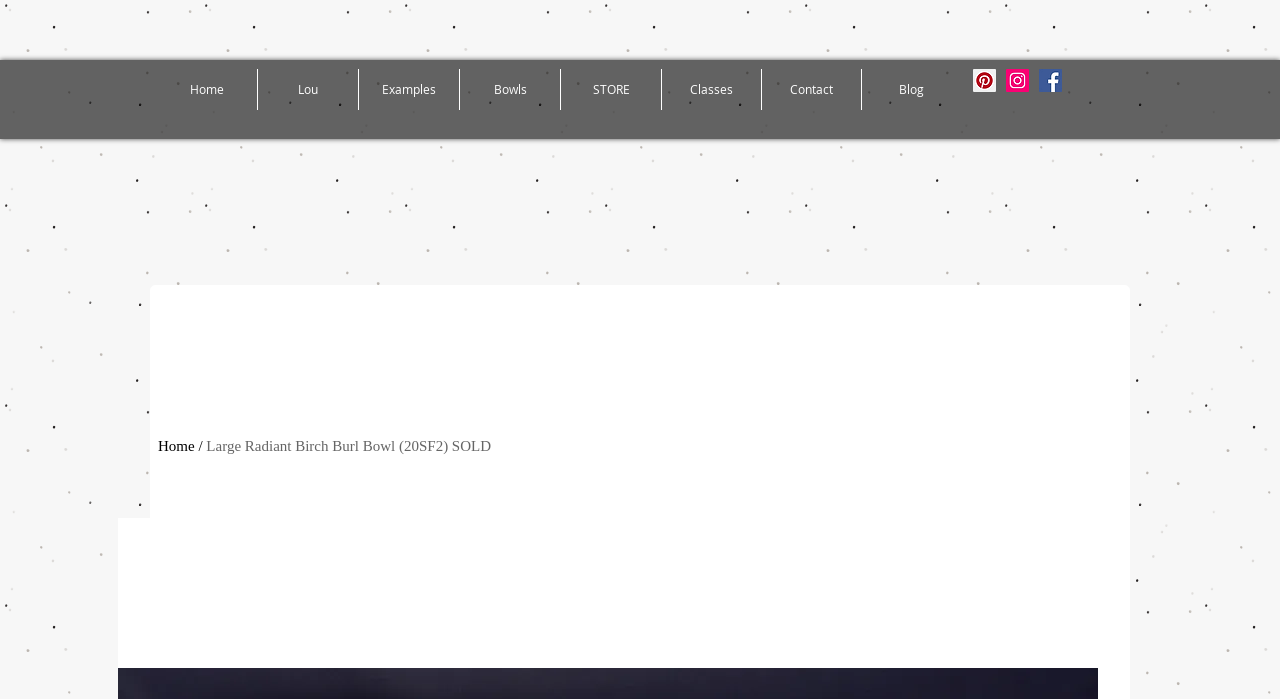Bounding box coordinates are specified in the format (top-left x, top-left y, bottom-right x, bottom-right y). All values are floating point numbers bounded between 0 and 1. Please provide the bounding box coordinate of the region this sentence describes: aria-label="Lou Pignolet Wood Bowls"

[0.76, 0.099, 0.778, 0.132]